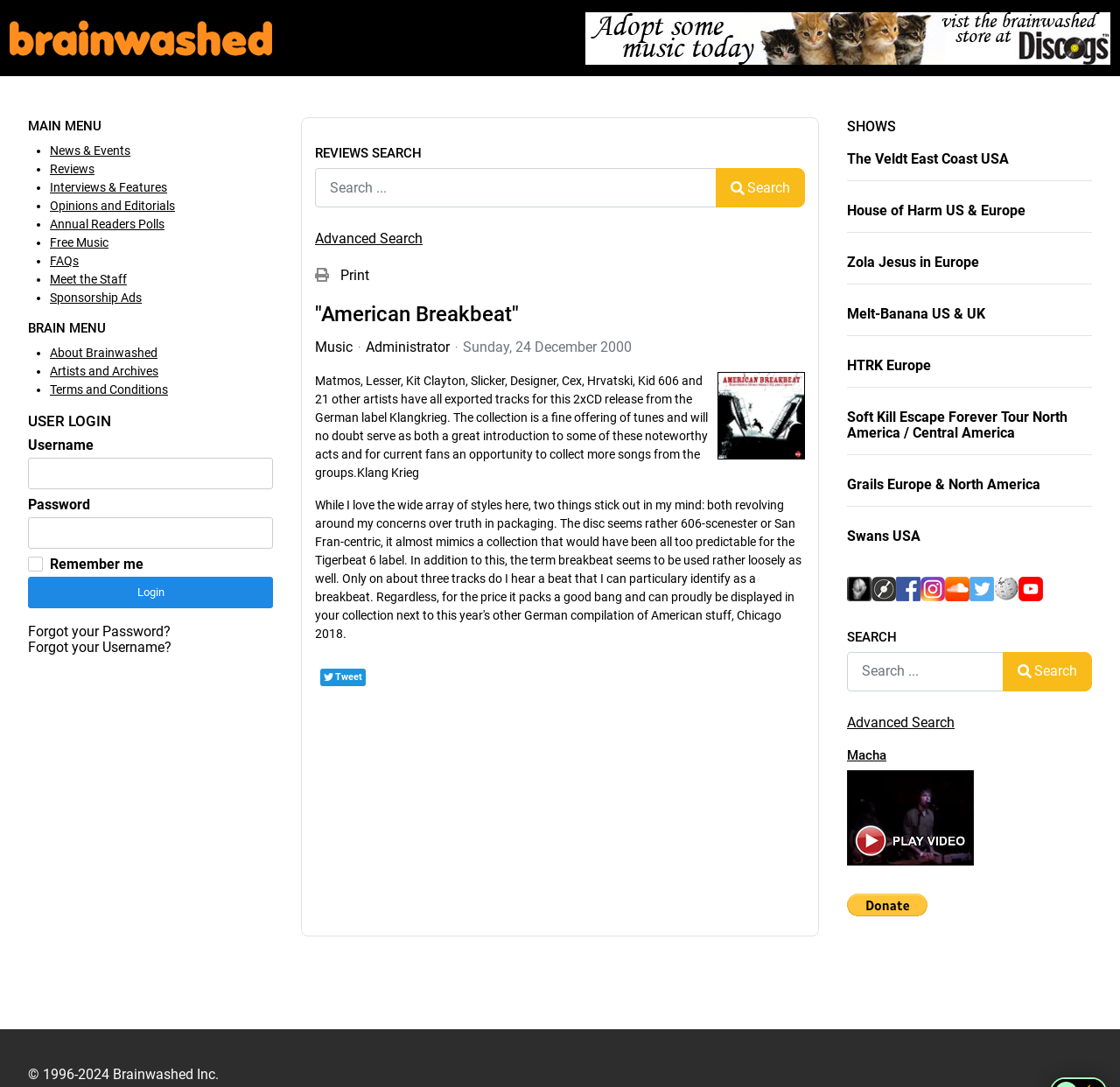Observe the image and answer the following question in detail: What is the label of the search box?

The search box is labeled as 'Search' and is located in the 'REVIEWS SEARCH' section of the webpage.